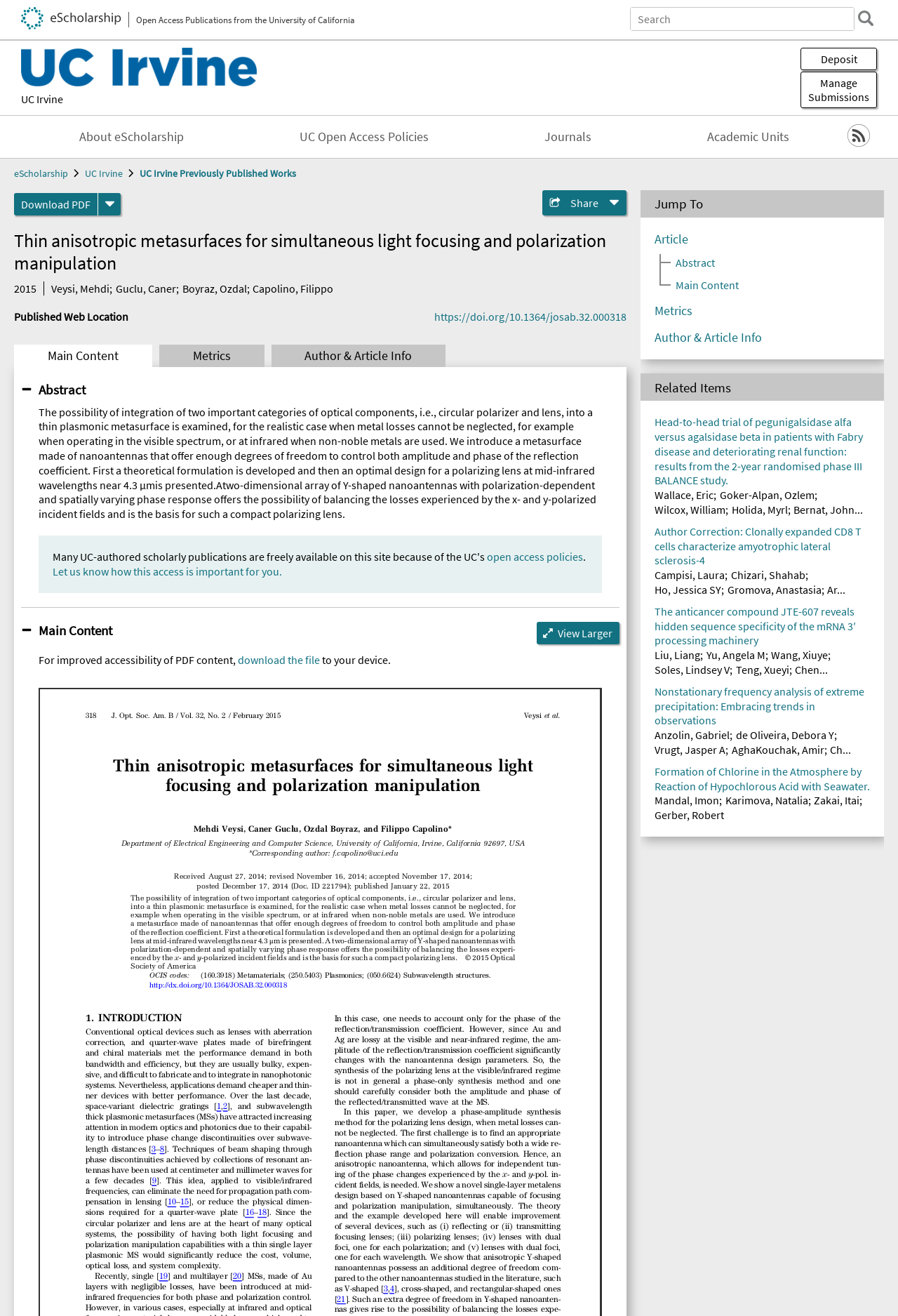Given the webpage screenshot, identify the bounding box of the UI element that matches this description: "Author & Article Info".

[0.302, 0.262, 0.496, 0.279]